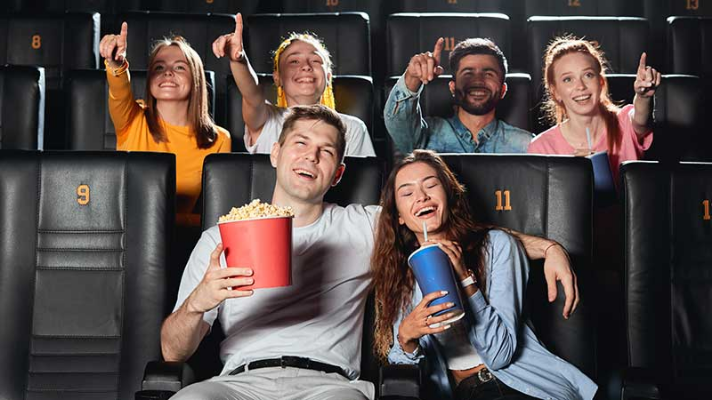Offer an in-depth caption that covers the entire scene depicted in the image.

A lively group of friends enjoys a night out at the movies, seated in a cinema with plush black chairs marked by seat numbers. The central focus is a young couple in the foreground, with the man holding a large container of popcorn in one hand while embracing a woman next to him. She is holding a blue drink and smiling joyfully. In the background, three friends cheer enthusiastically, raising their hands in excitement, while two other friends smile in delight. The atmosphere is vibrant and filled with the anticipation of watching a romantic comedy, reflecting the nostalgia and joy often associated with this film genre.